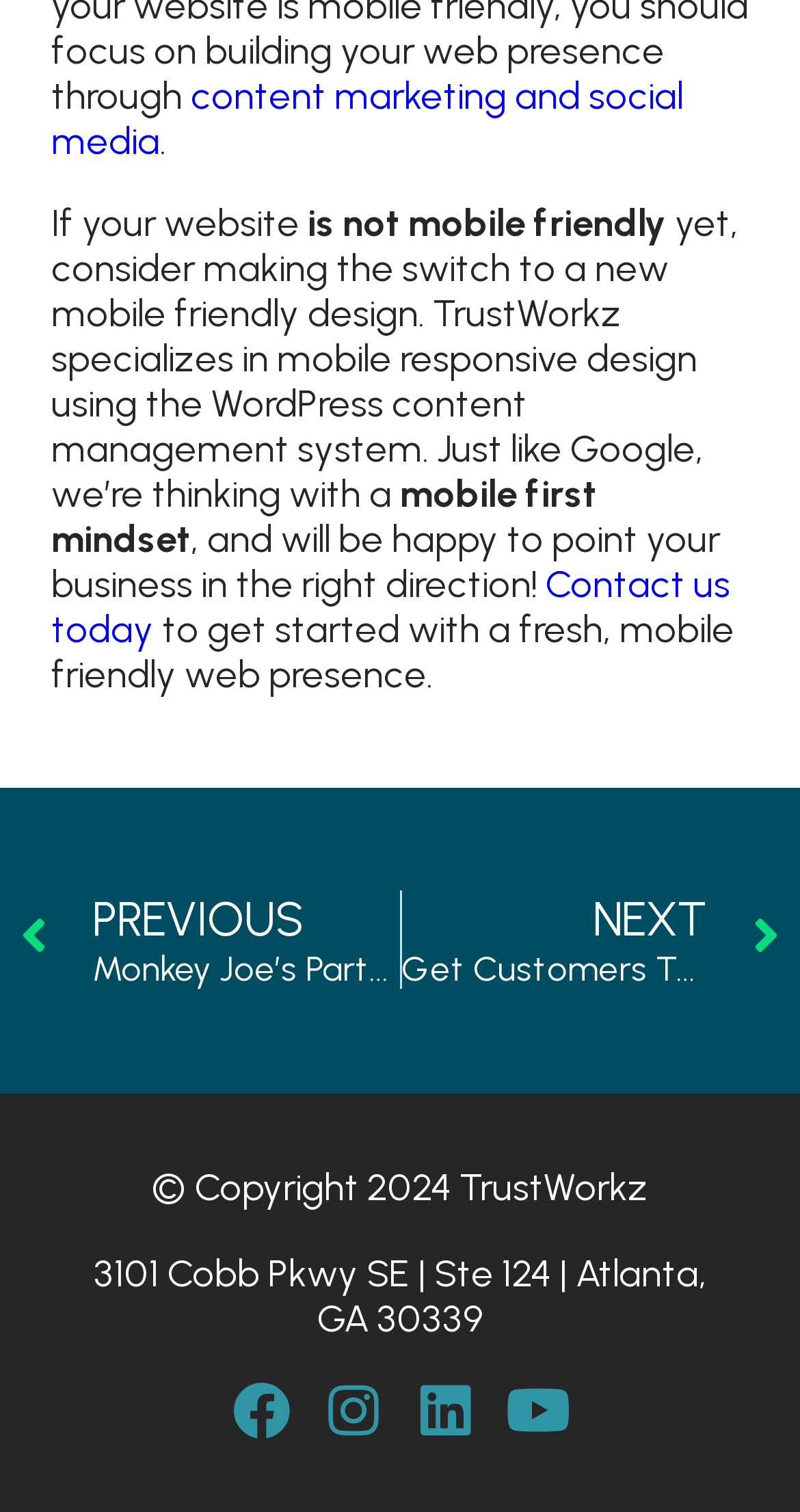Identify the bounding box coordinates of the specific part of the webpage to click to complete this instruction: "Open Facebook page".

[0.291, 0.914, 0.363, 0.952]